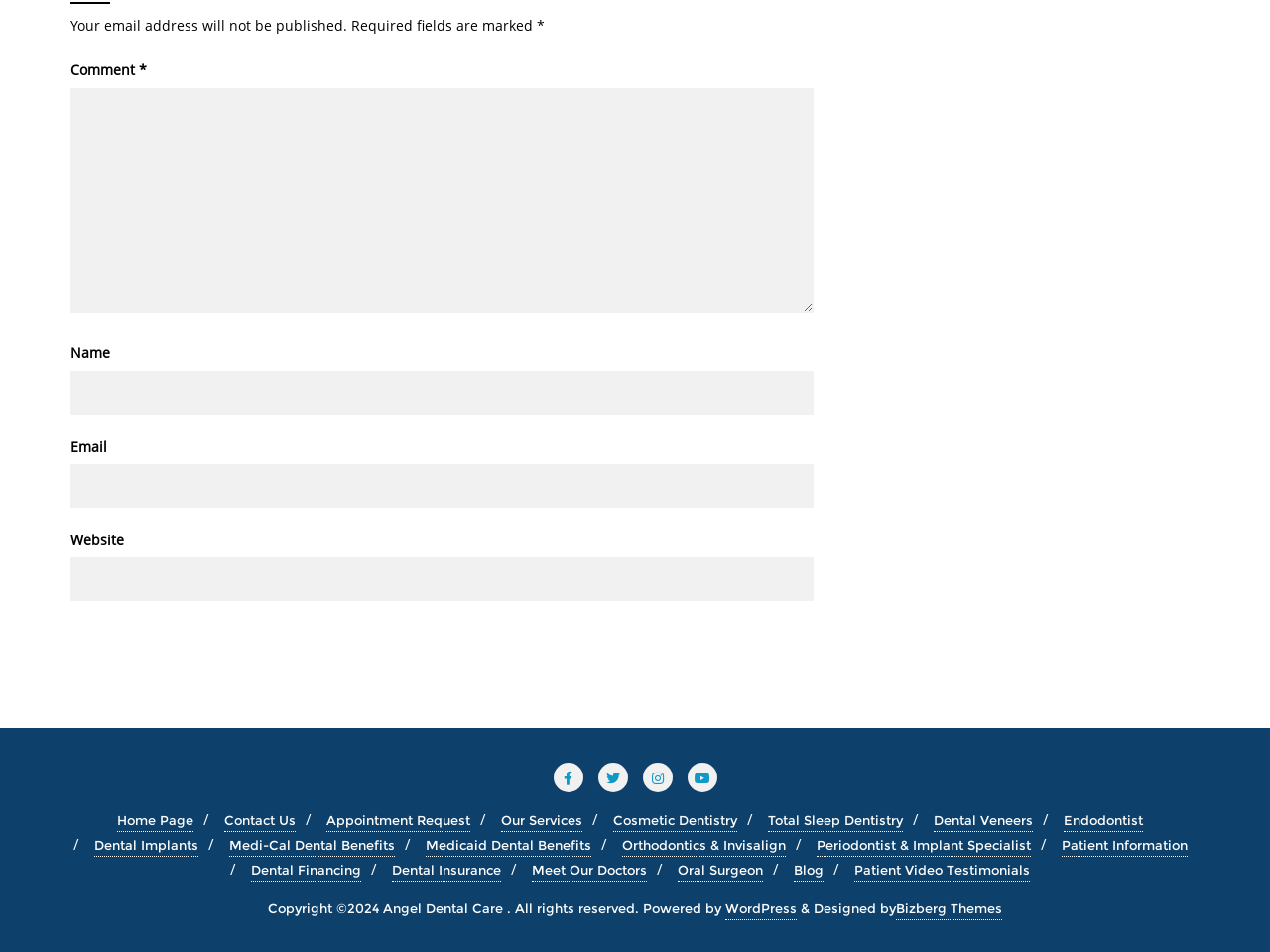Please predict the bounding box coordinates of the element's region where a click is necessary to complete the following instruction: "Enter a comment". The coordinates should be represented by four float numbers between 0 and 1, i.e., [left, top, right, bottom].

[0.055, 0.092, 0.64, 0.329]